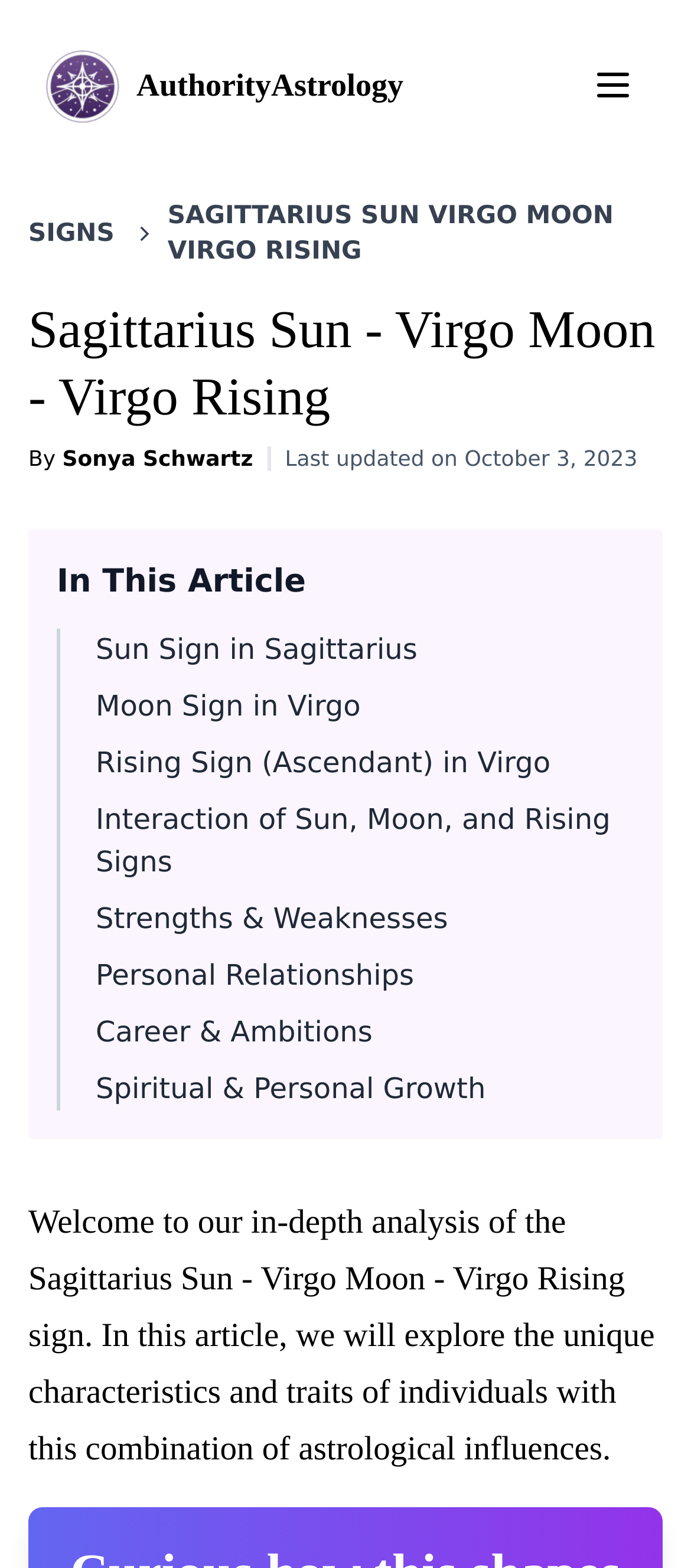When was the article last updated?
Answer with a single word or phrase by referring to the visual content.

October 3, 2023